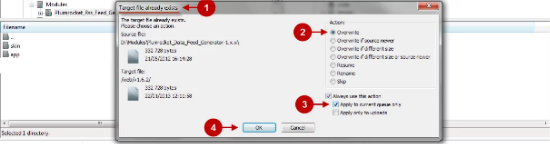Create an extensive caption that includes all significant details of the image.

The image displays a prompt from an FTP client indicating that a target file already exists on the server. The notification is designed to inform the user about the conflict and offers a series of actions to resolve it. 

1. At the top of the dialog box, the message "Target file already exists" clearly identifies the issue, highlighting the specific file in question.
2. Below this, the "Action" section provides several options for the user to choose how to proceed: 
   - "Overwrite" to replace the existing file.
   - "Rename" to create an alternative version.
   - A checkbox labeled "Always use this action" allows users to set a preference for future uploads, along with an option labeled "Apply to current queue only," which further customizes the action.
3. The user can confirm their choice by clicking the highlighted "OK" button, allowing them to proceed with their preferred action regarding the file conflict.

This interface is commonly encountered when using FTP clients like FileZilla, particularly when managing file uploads to a server. The visual elements and instructions aid users in making informed decisions while managing their files efficiently.